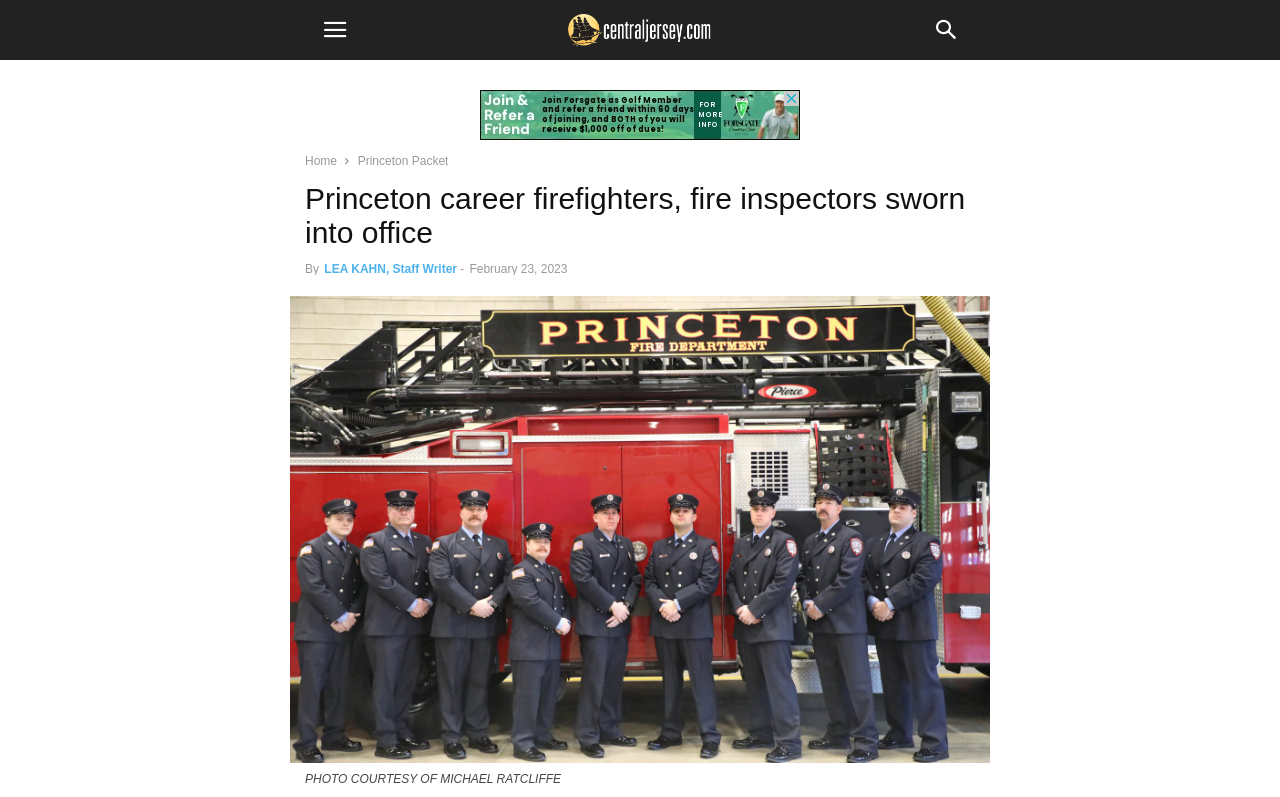What is the date of the article?
Ensure your answer is thorough and detailed.

I found the date by looking at the text 'February 23, 2023' which is located below the main heading of the article and above the image.